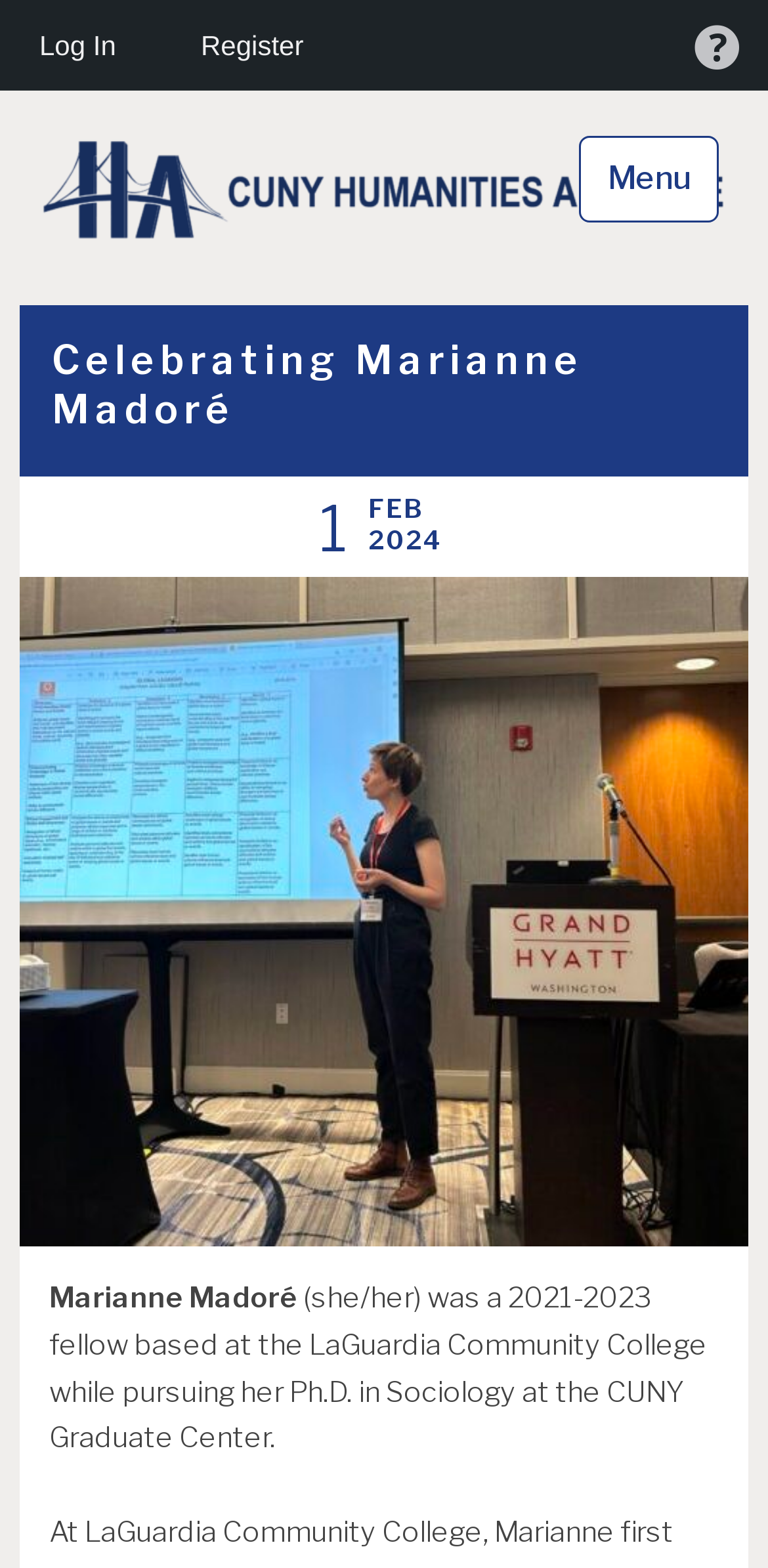What is the institution where Marianne Madoré is pursuing her Ph.D.?
Look at the screenshot and respond with a single word or phrase.

CUNY Graduate Center